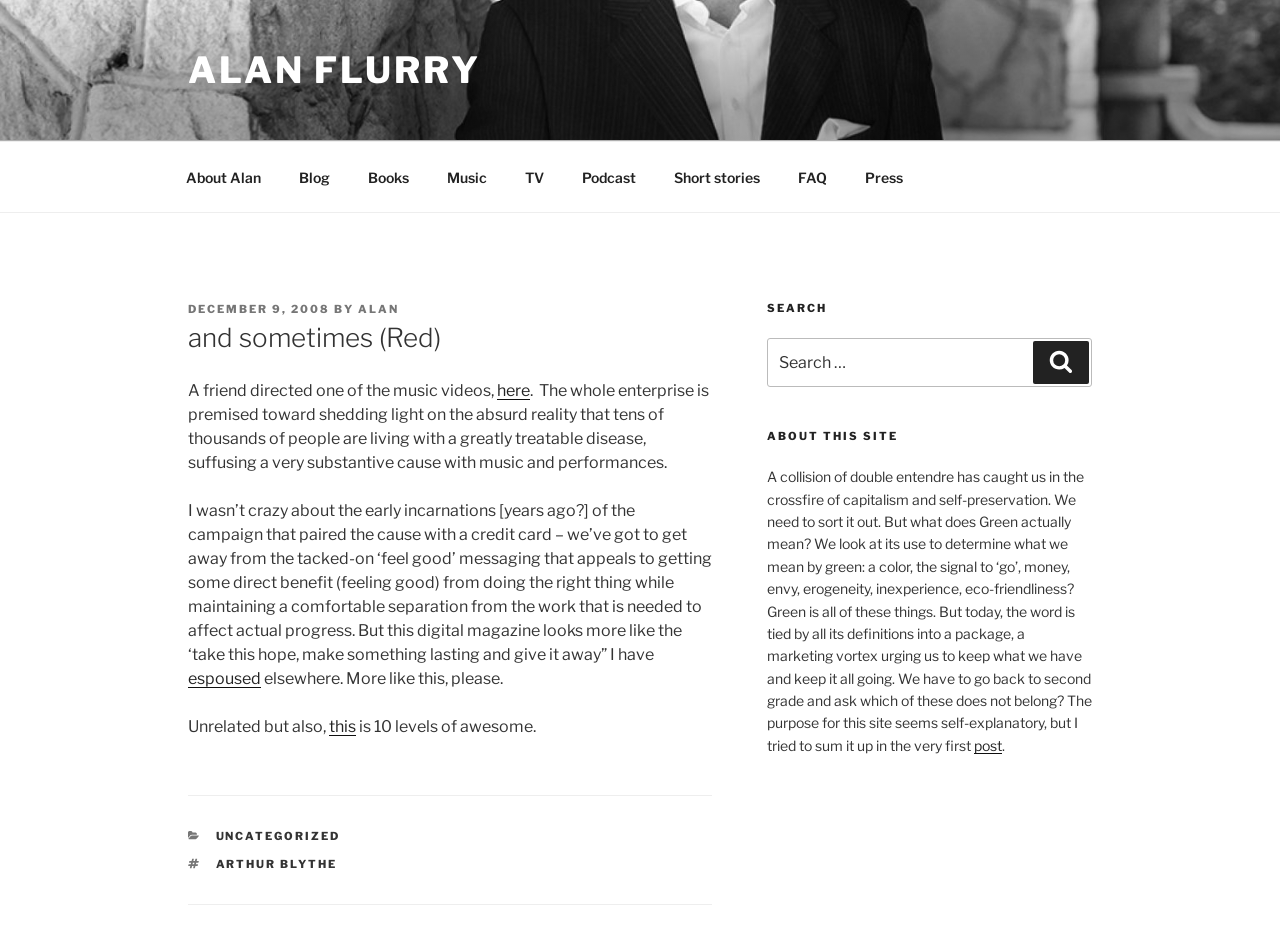Find the bounding box coordinates of the clickable region needed to perform the following instruction: "Click on the 'post' link". The coordinates should be provided as four float numbers between 0 and 1, i.e., [left, top, right, bottom].

[0.761, 0.793, 0.782, 0.811]